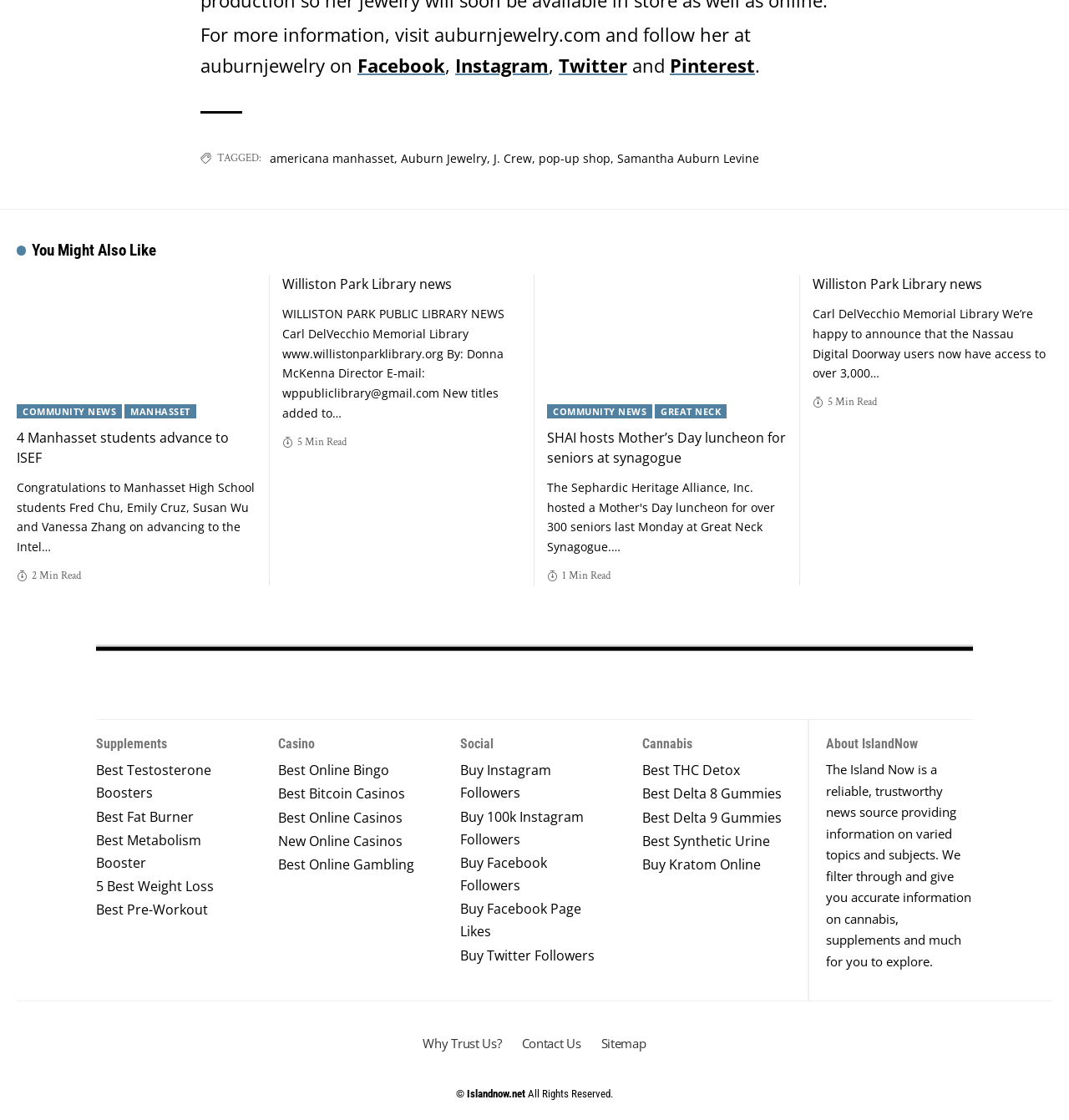Please provide a comprehensive answer to the question below using the information from the image: What is the copyright year of the website?

I found the answer by looking at the text '©' which indicates a copyright symbol, but it does not specify the year. The text 'All Rights Reserved.' is also present, but it does not provide the copyright year.